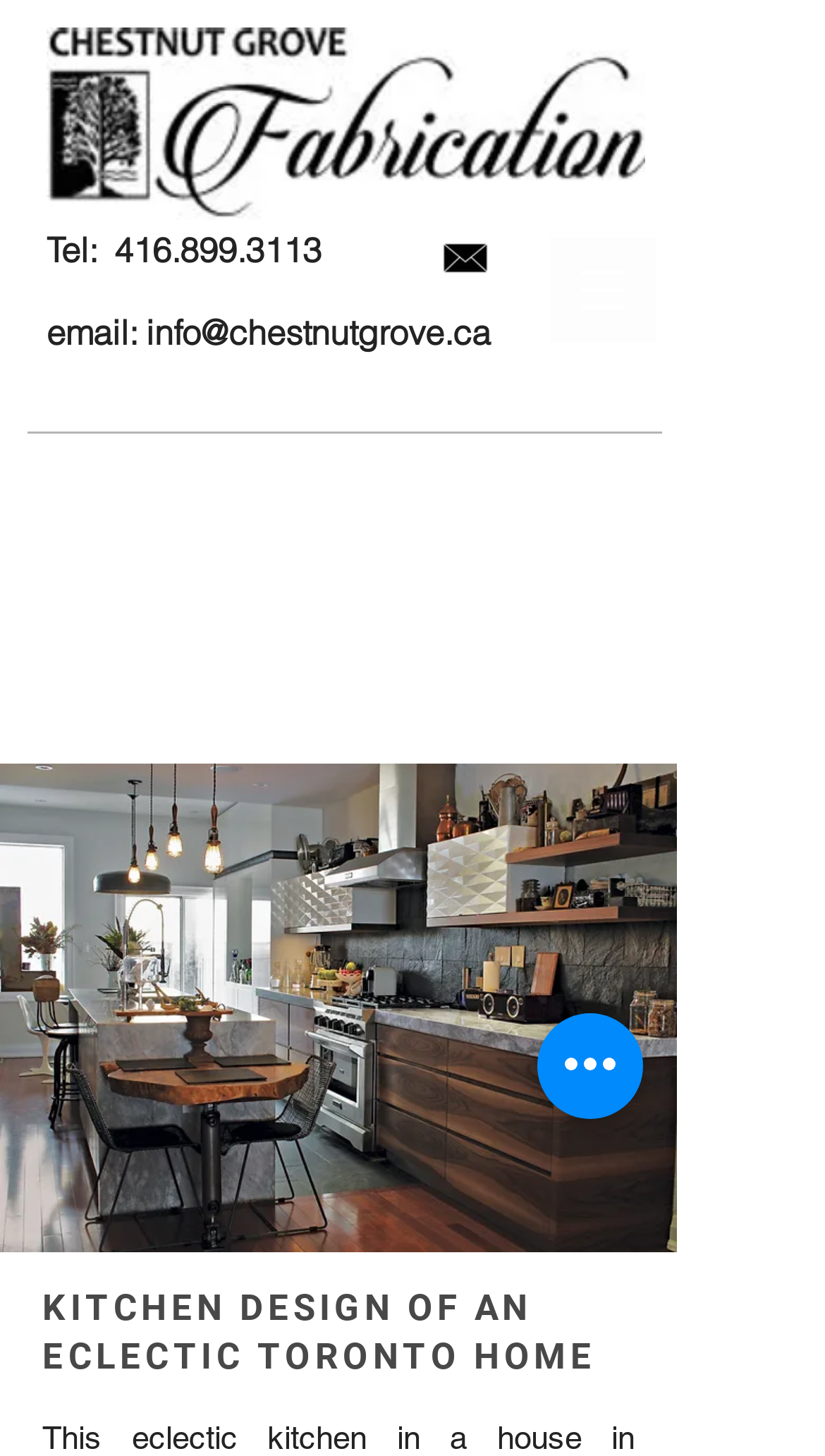From the webpage screenshot, predict the bounding box coordinates (top-left x, top-left y, bottom-right x, bottom-right y) for the UI element described here: FAQ for master applicants

None